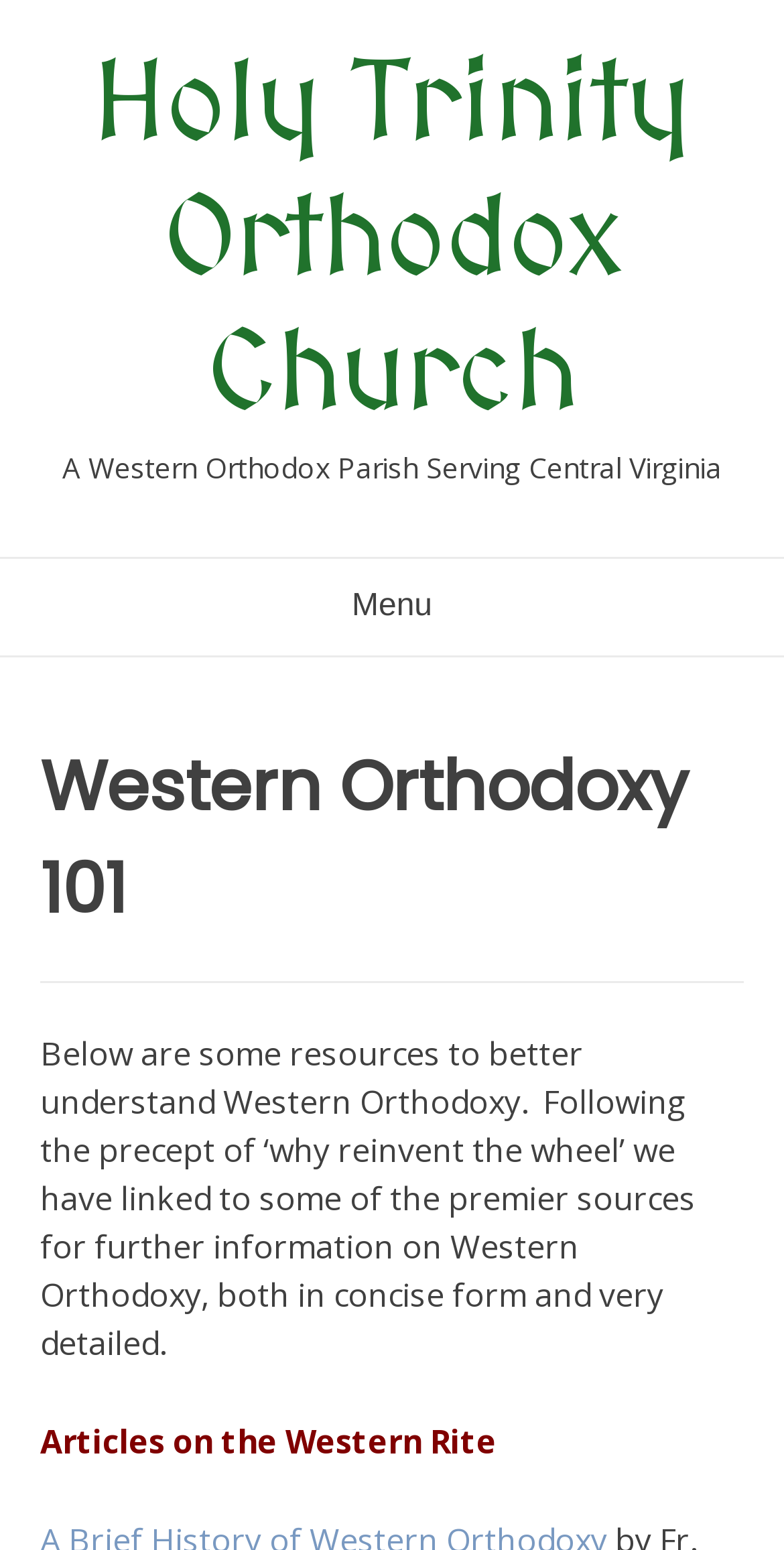Locate the bounding box of the user interface element based on this description: "Holy Trinity Orthodox Church".

[0.119, 0.029, 0.881, 0.285]